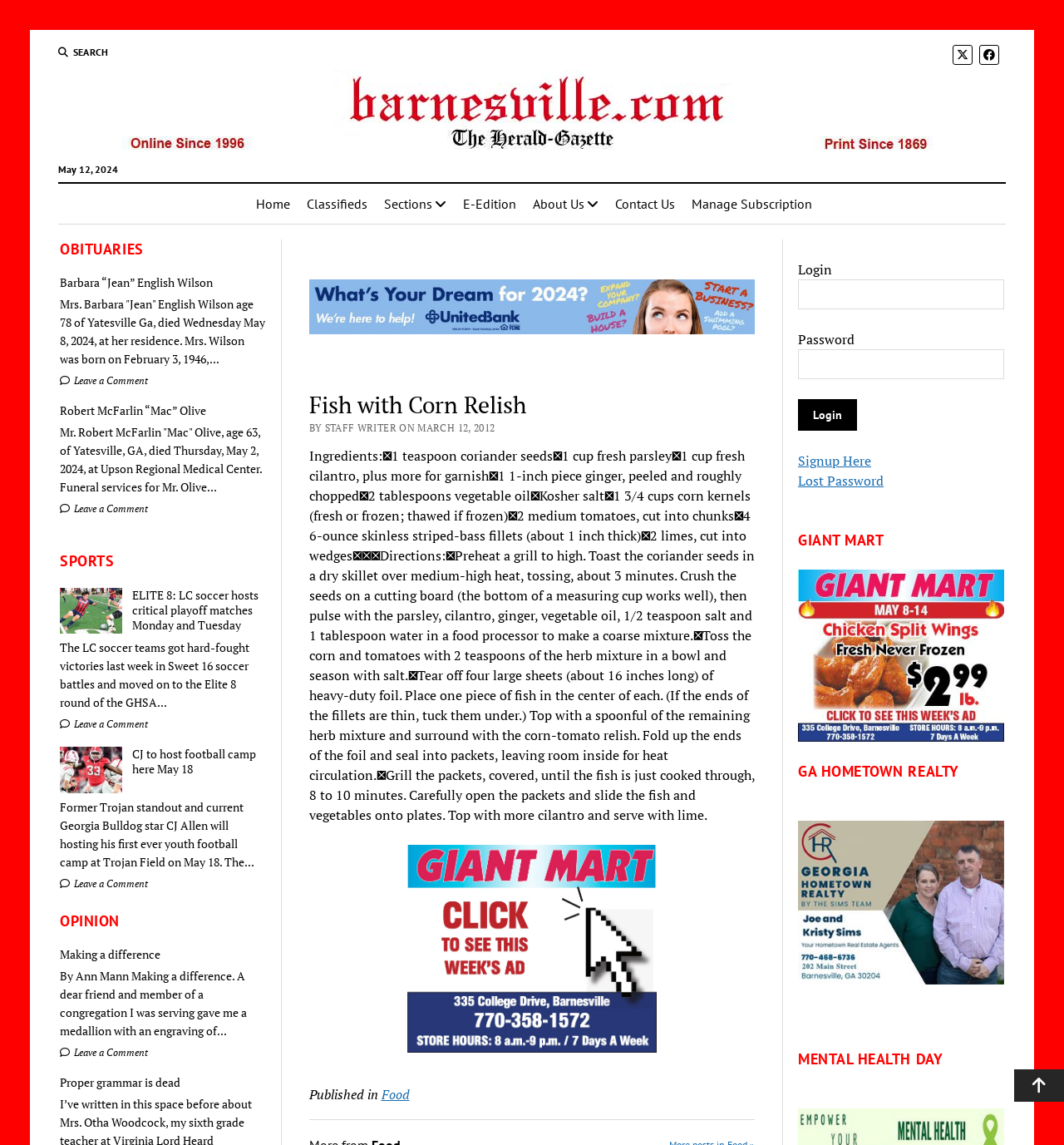Your task is to find and give the main heading text of the webpage.

Fish with Corn Relish